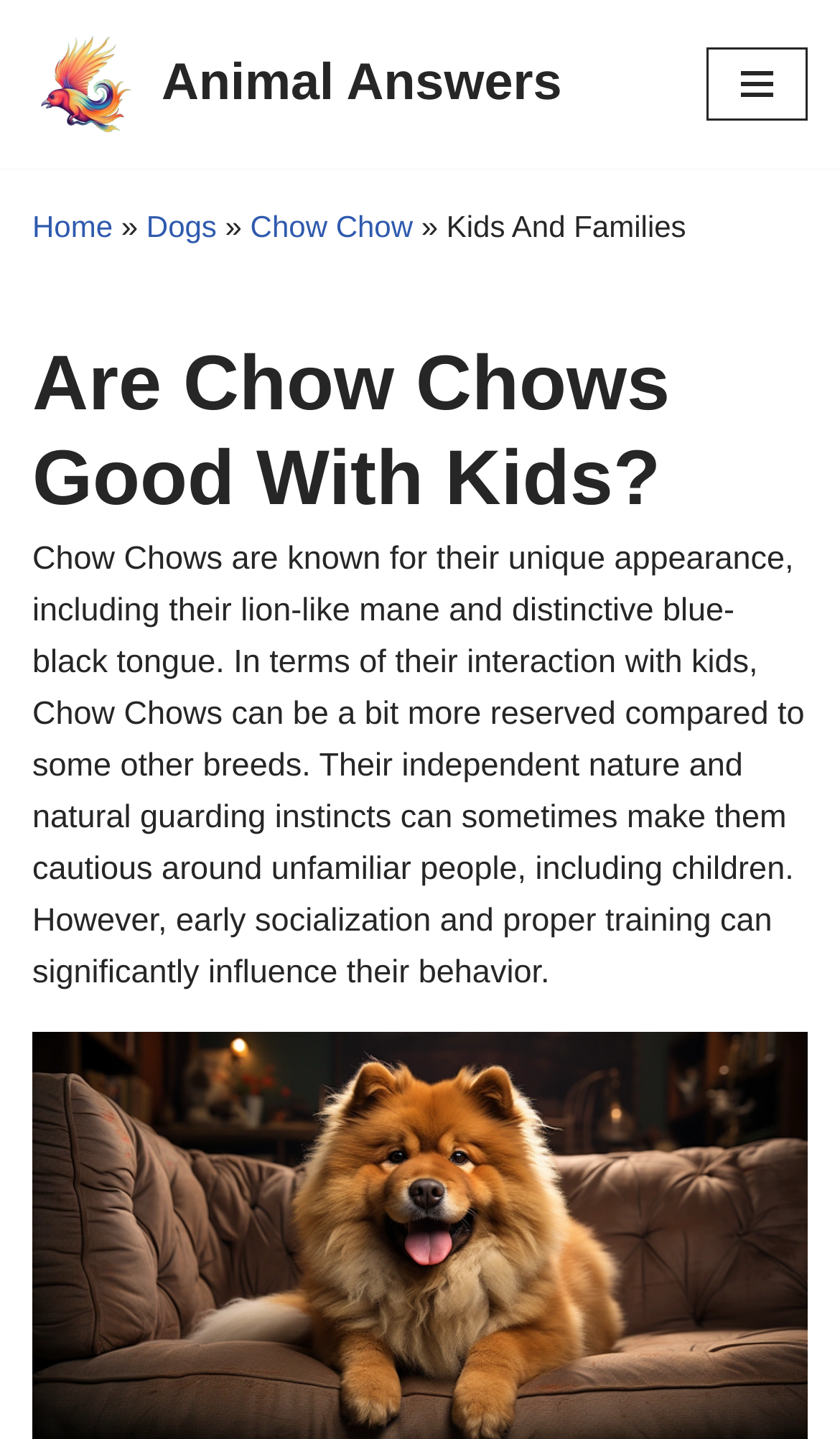Find the primary header on the webpage and provide its text.

Are Chow Chows Good With Kids?